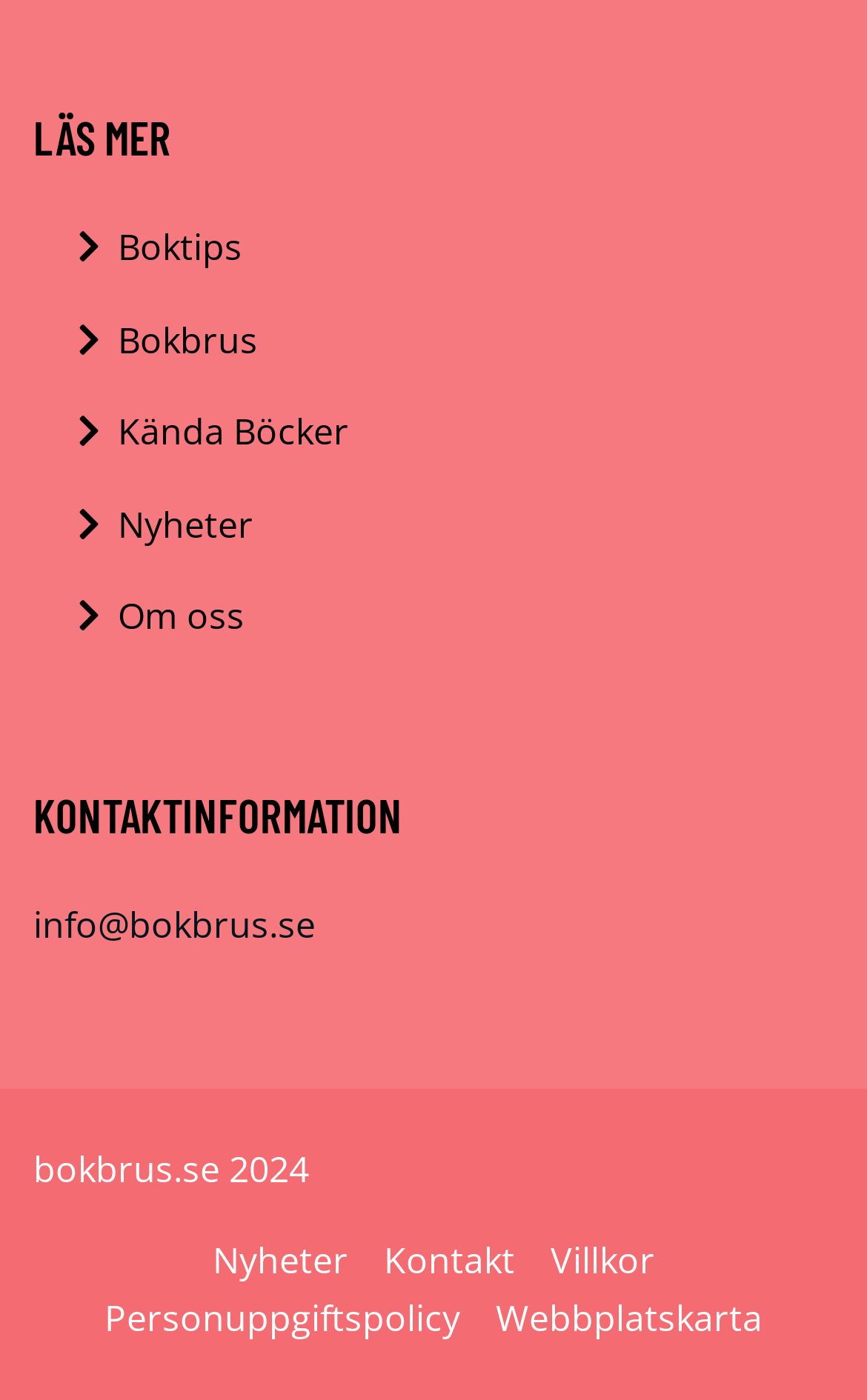Determine the bounding box of the UI component based on this description: "Kända Böcker". The bounding box coordinates should be four float values between 0 and 1, i.e., [left, top, right, bottom].

[0.136, 0.289, 0.403, 0.33]